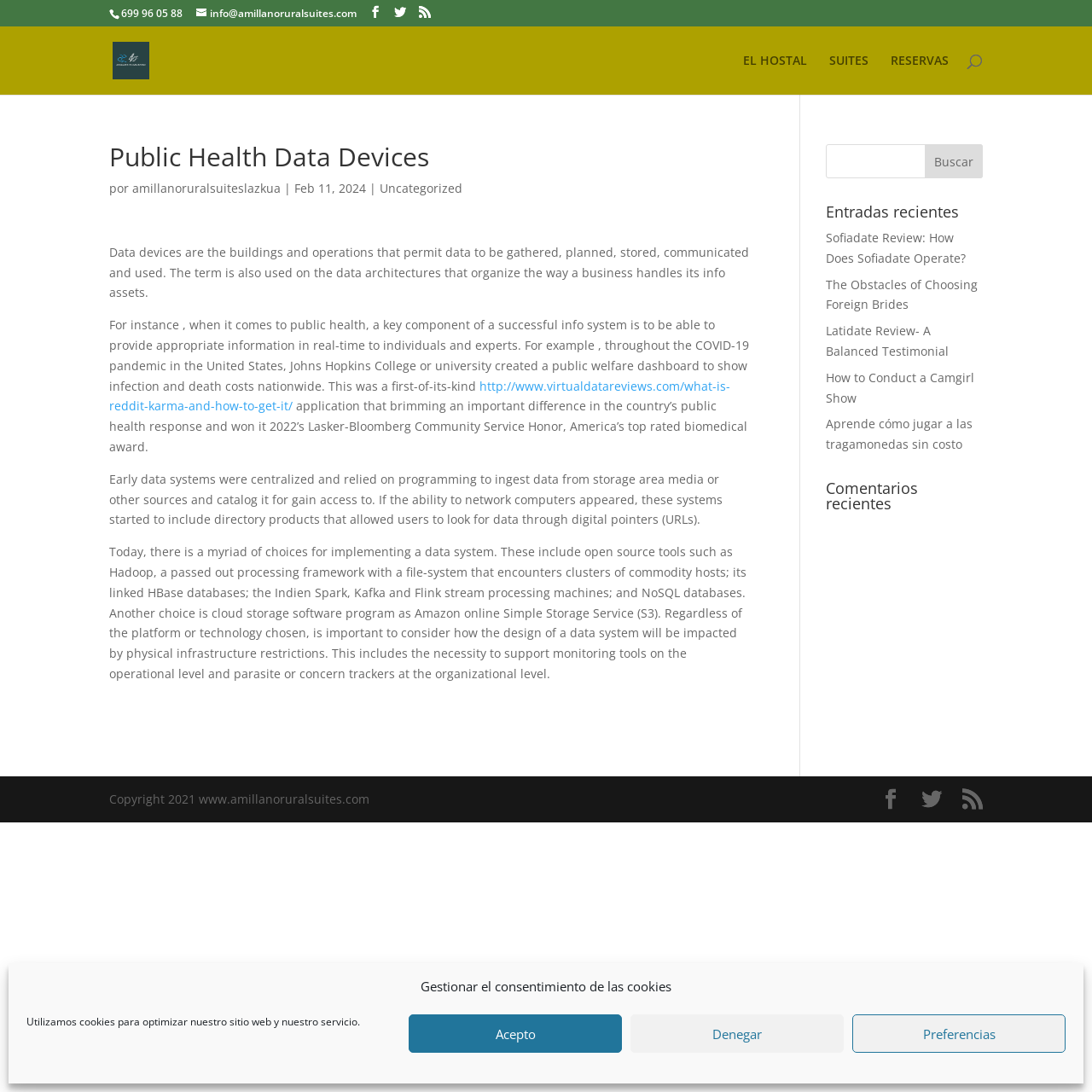Find the coordinates for the bounding box of the element with this description: "Latidate Review- A Balanced Testimonial".

[0.756, 0.295, 0.869, 0.329]